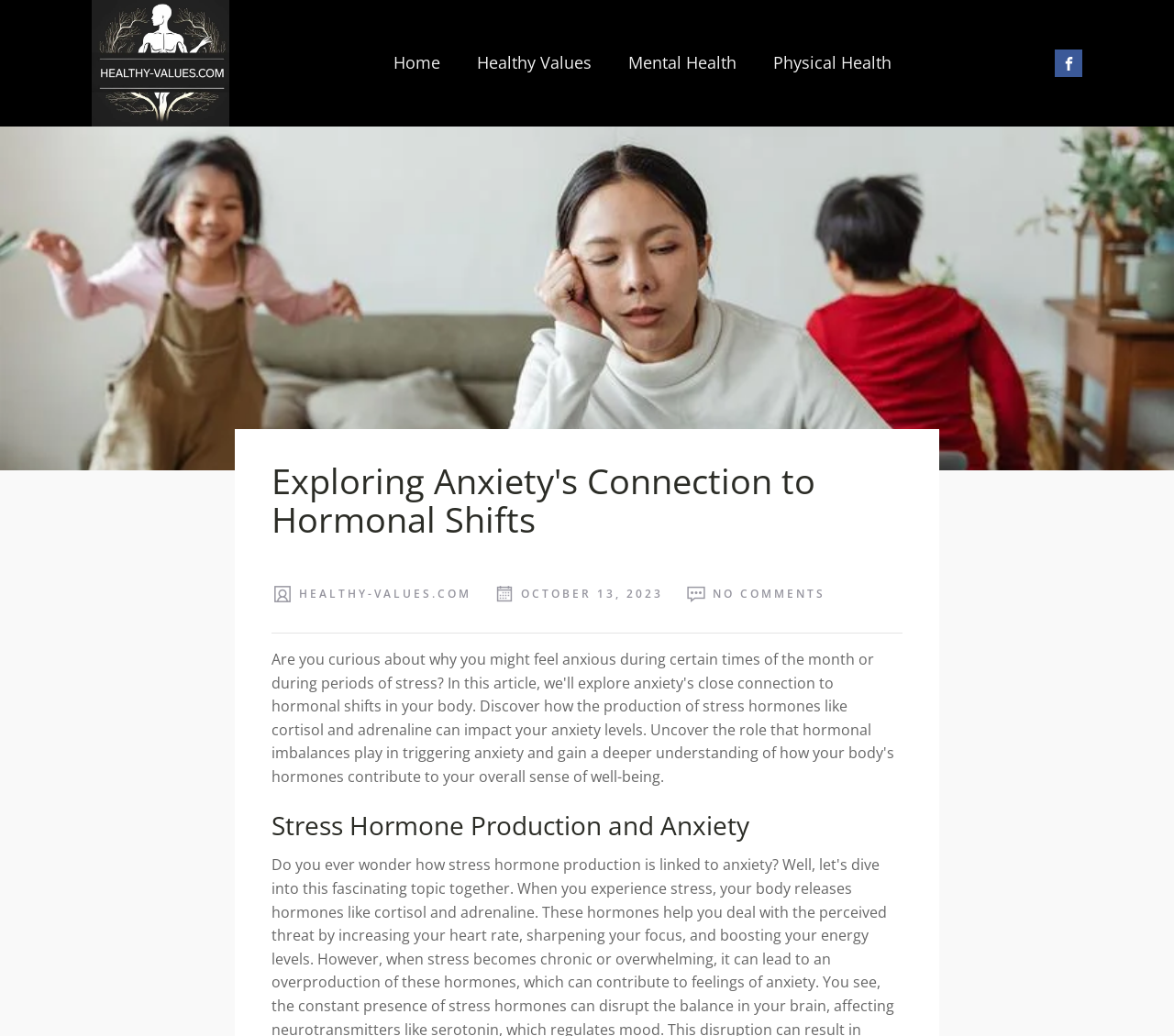Can you find the bounding box coordinates for the UI element given this description: "Physical Health"? Provide the coordinates as four float numbers between 0 and 1: [left, top, right, bottom].

[0.643, 0.034, 0.775, 0.089]